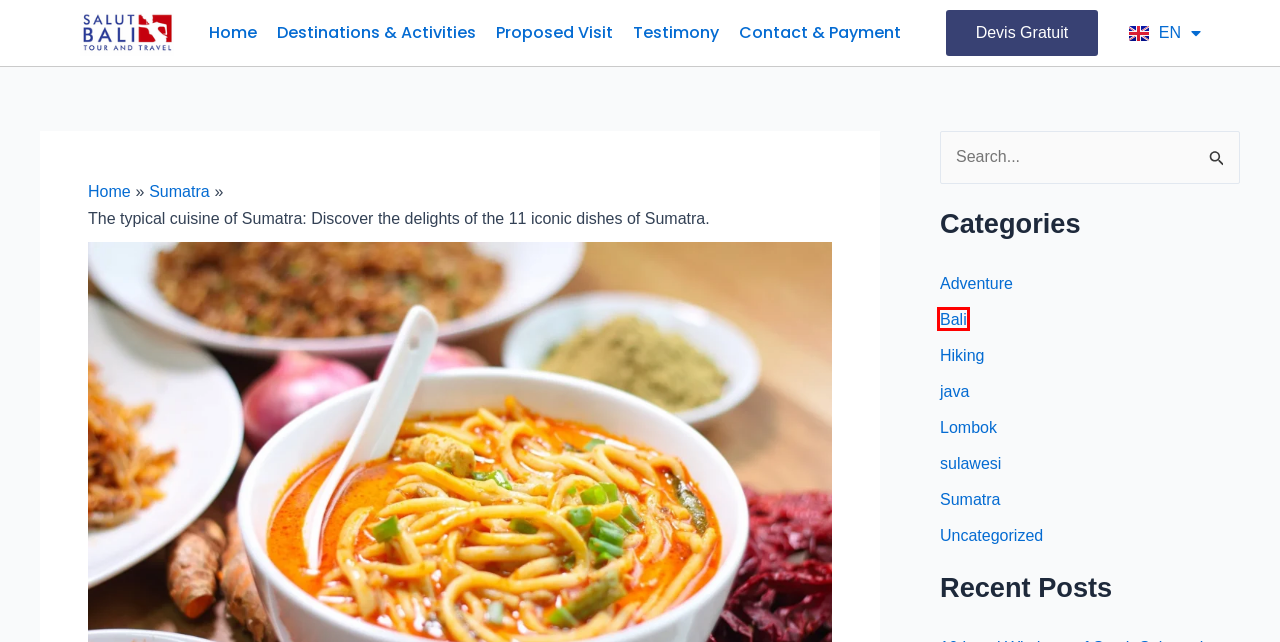A screenshot of a webpage is given, featuring a red bounding box around a UI element. Please choose the webpage description that best aligns with the new webpage after clicking the element in the bounding box. These are the descriptions:
A. Proposed Visit - Salut Bali Tour and Travel
B. Hiking Archives - Salut Bali Tour and Travel
C. sulawesi Archives - Salut Bali Tour and Travel
D. Lombok Archives - Salut Bali Tour and Travel
E. Uncategorized Archives - Salut Bali Tour and Travel
F. Kuliner khas Sumatra: Temukan kenikmatan dari 11 hidangan
G. Contact Us - Salut Bali Tour and Travel
H. Bali Archives - Salut Bali Tour and Travel

H